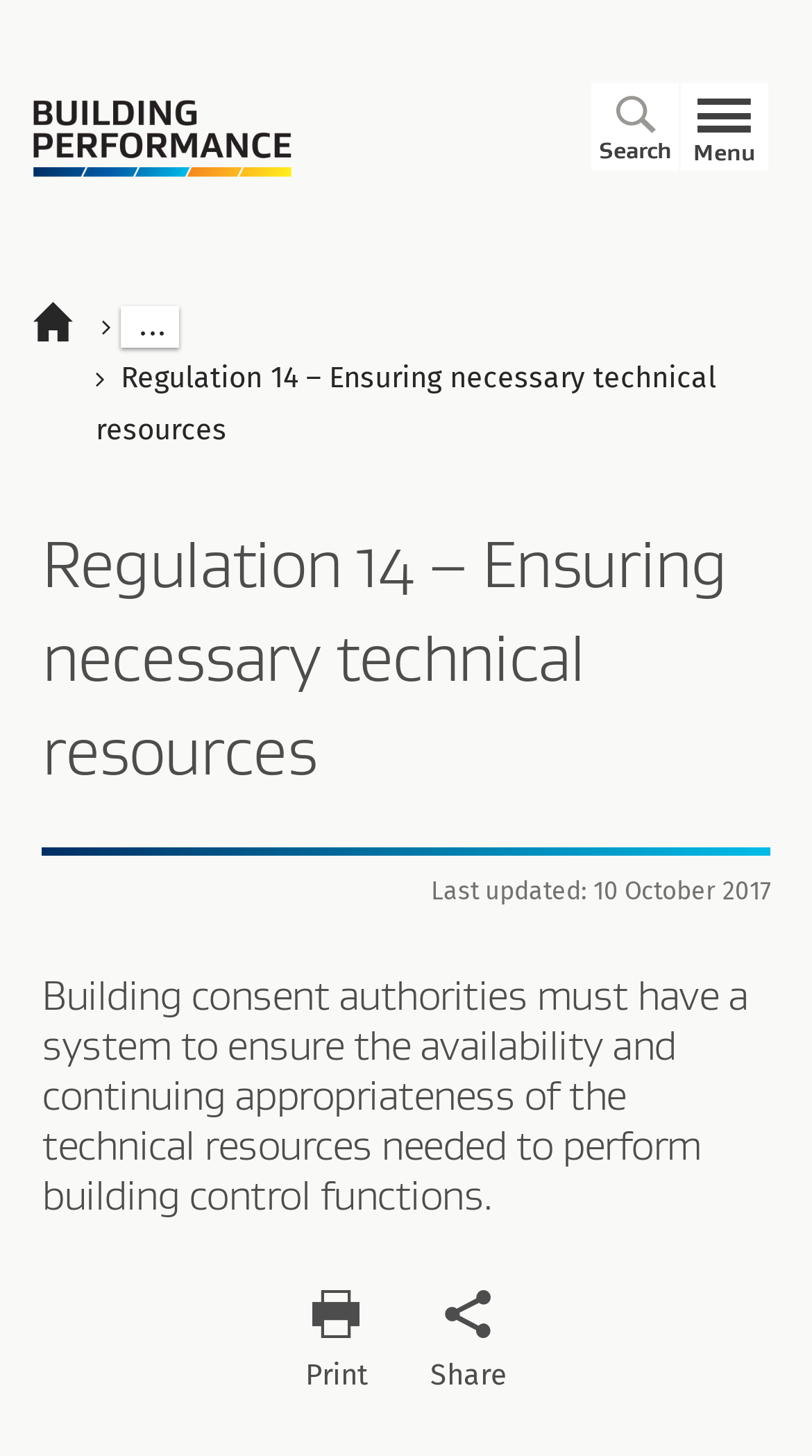Determine the bounding box coordinates for the region that must be clicked to execute the following instruction: "Open the menu".

[0.838, 0.057, 0.946, 0.117]